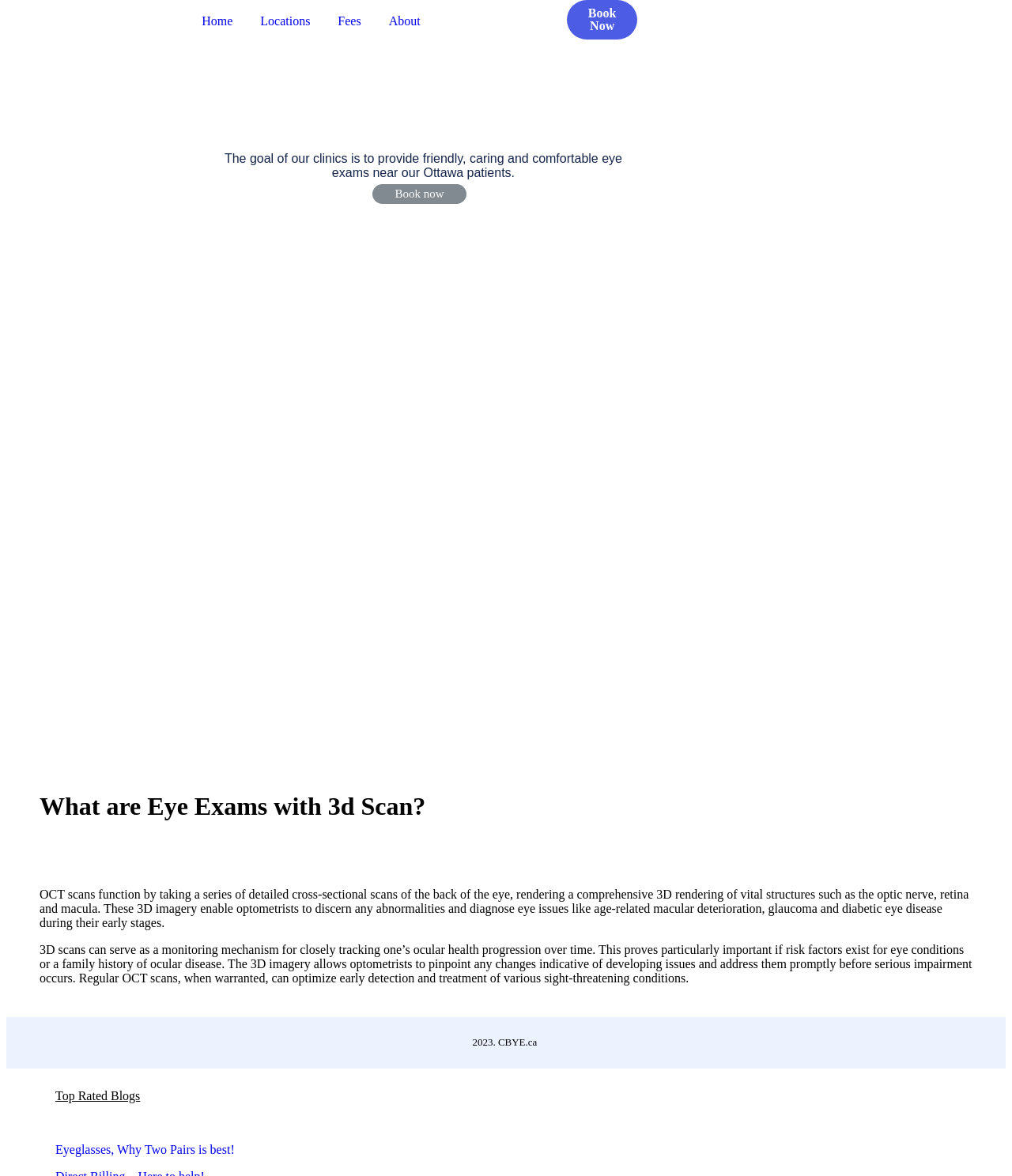Answer the following query with a single word or phrase:
What is the topic of the blog post?

Eyeglasses